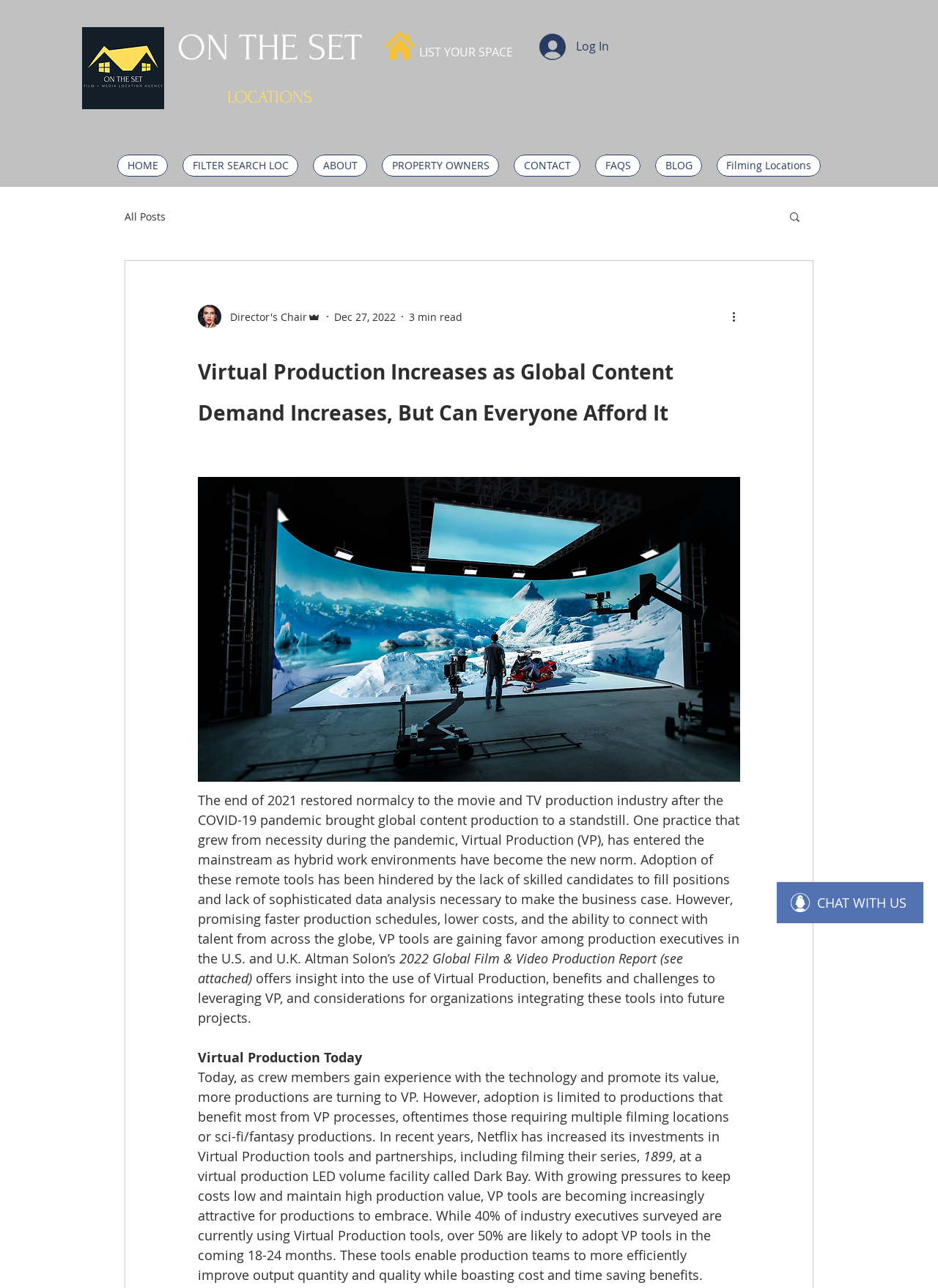Please identify the bounding box coordinates of the element I need to click to follow this instruction: "Read the 'Costa Rica president orders state of emergency amid surge of migrants heading to the US' article".

None